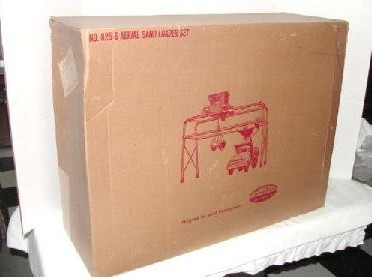What type of toy is depicted on the box?
Refer to the screenshot and respond with a concise word or phrase.

Tonka toy